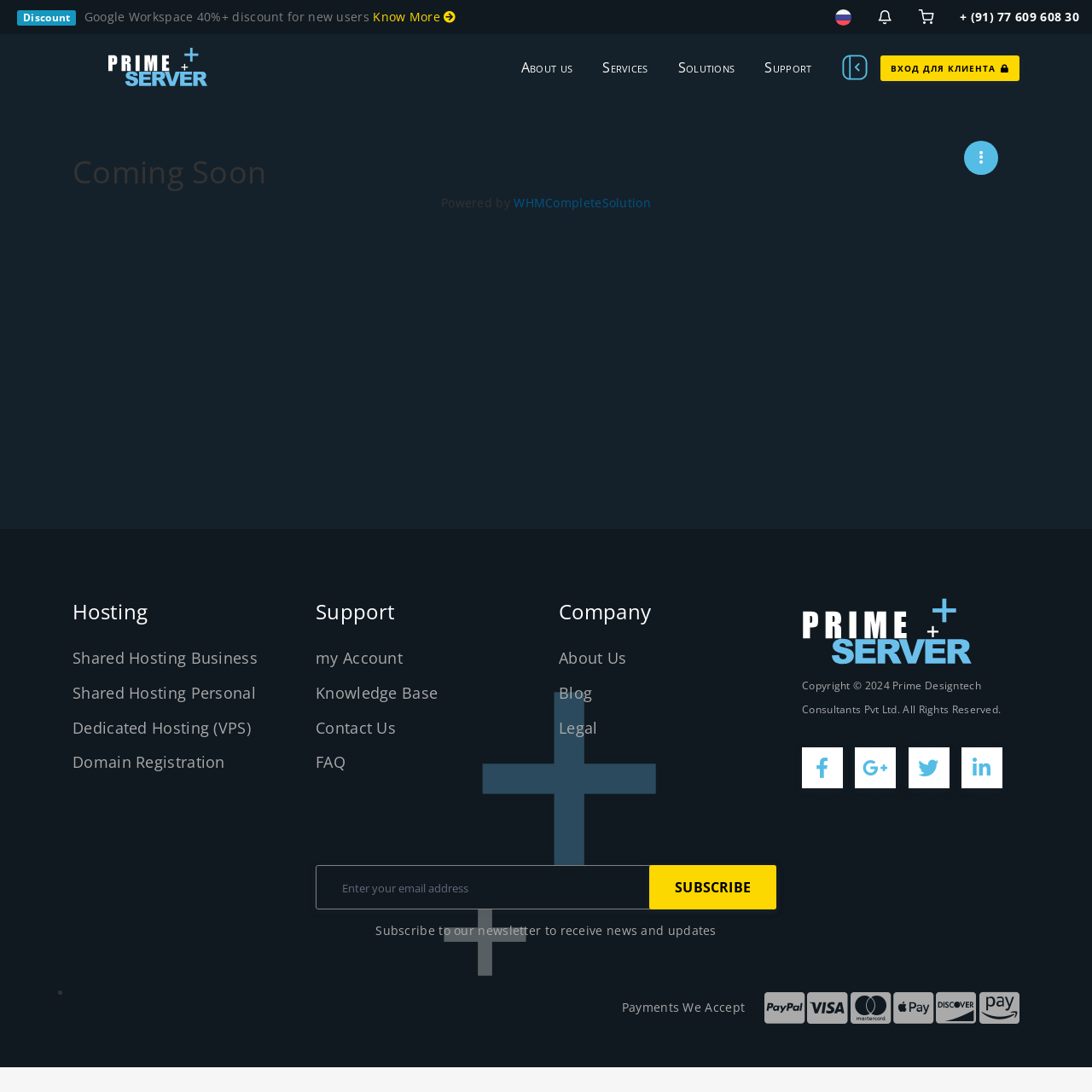Please reply with a single word or brief phrase to the question: 
What is the language of the link at the top right corner?

Russian